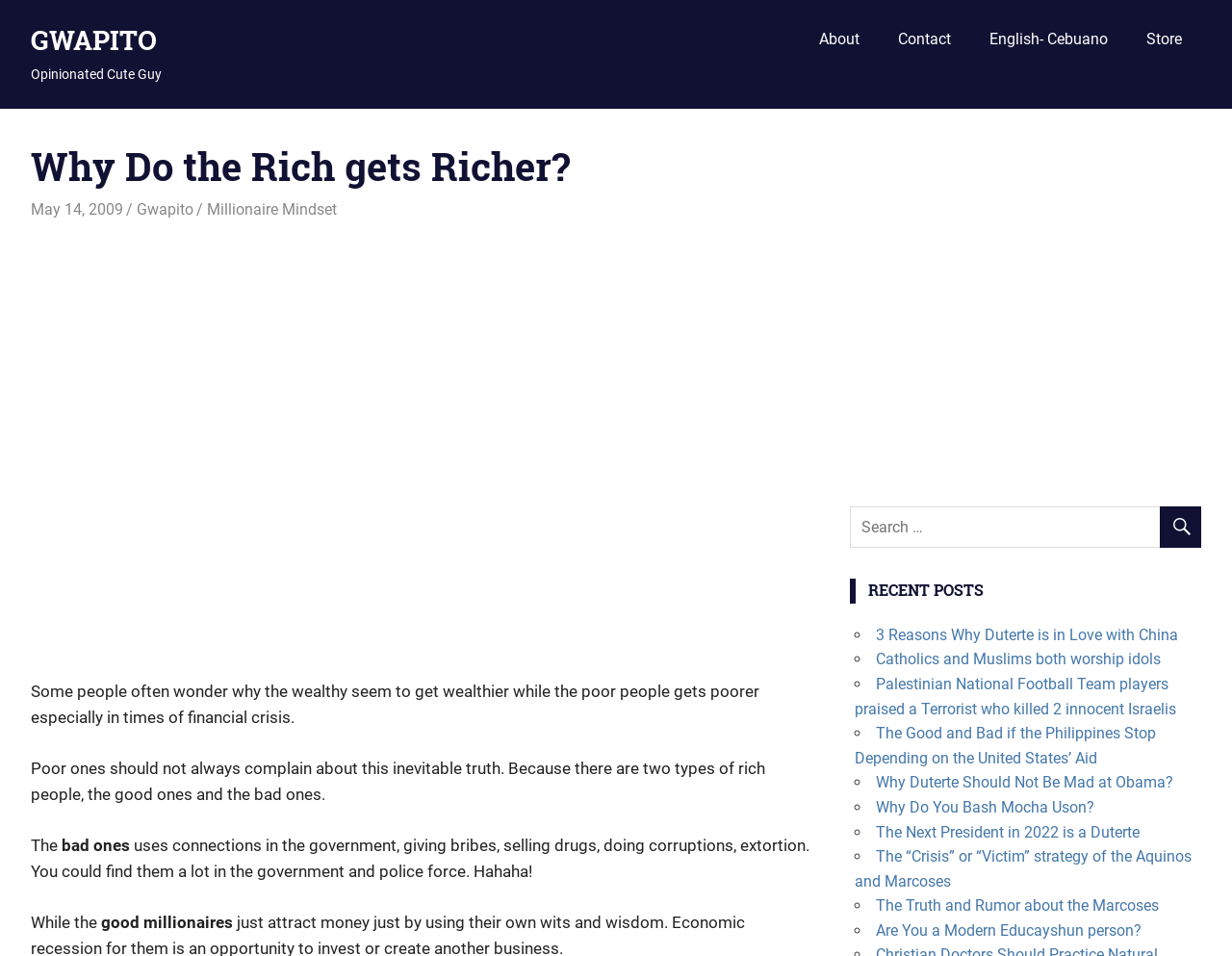Provide an in-depth caption for the webpage.

This webpage appears to be a blog or opinion-based article website. At the top, there is a header section with a link to "GWAPITO" and a static text "Opinionated Cute Guy". Below this, there are several navigation links, including "About", "Contact", "English-Cebuano", and "Store", which are aligned horizontally across the top of the page.

The main content of the webpage is divided into two sections. The first section has a heading "Why Do the Rich gets Richer?" and a subheading with the date "May 14, 2009". Below this, there are several paragraphs of text discussing the topic of wealth and rich people. The text is divided into smaller sections, with some sentences or phrases highlighted as separate static text elements.

To the right of the main content, there are three advertisements, each contained within an iframe element. These advertisements are stacked vertically and take up a significant portion of the right-hand side of the page.

Below the main content, there is a search bar with a button and a heading "RECENT POSTS". This is followed by a list of links to recent posts, each preceded by a list marker (a bullet point). The list of recent posts takes up the majority of the bottom half of the page.

Overall, the webpage has a simple layout with a focus on presenting written content and advertisements. The use of iframes and separate static text elements suggests that the webpage may be using a content management system or template to organize its content.